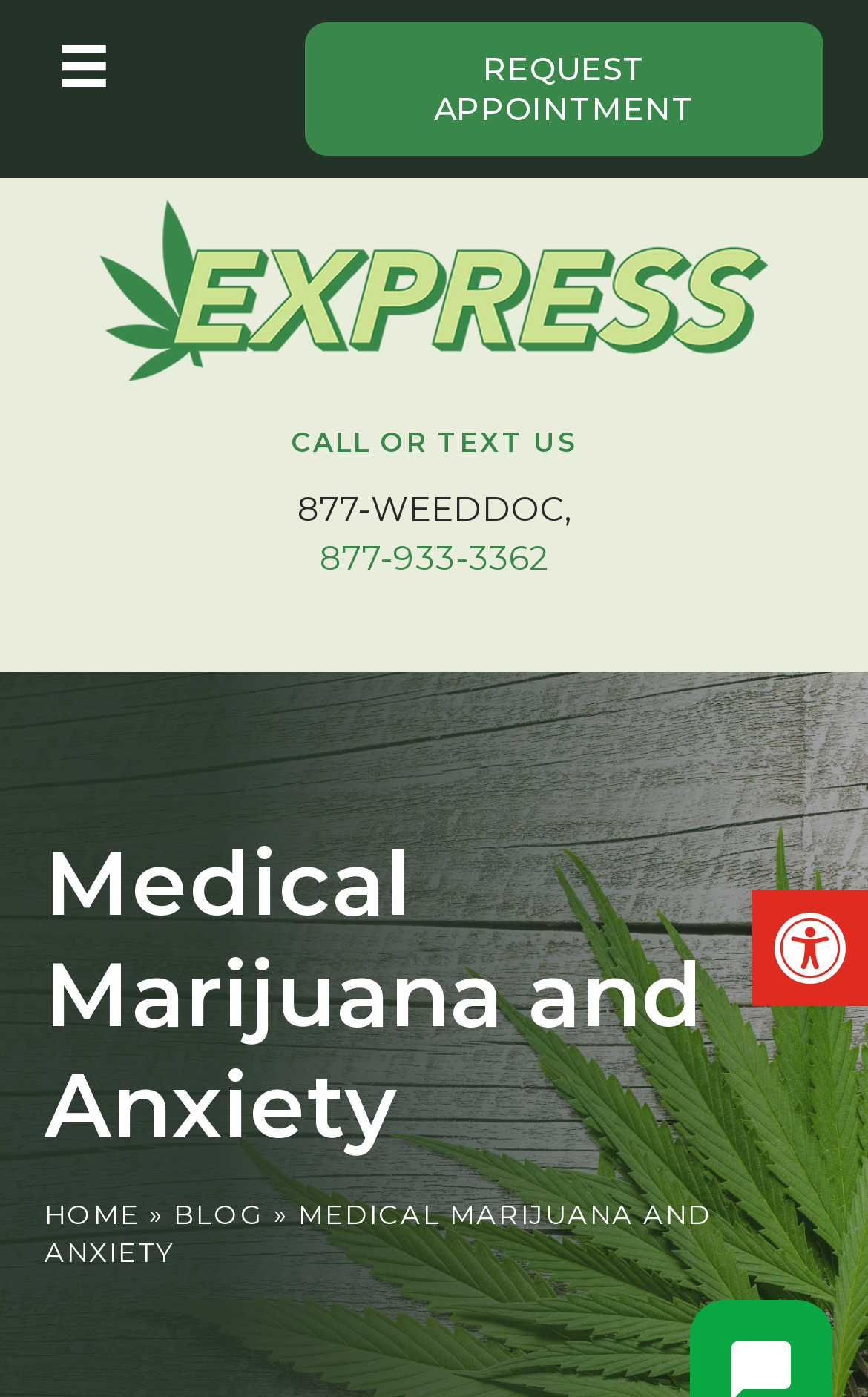Using the provided element description "Open toolbar Accessibility Tools", determine the bounding box coordinates of the UI element.

[0.867, 0.637, 1.0, 0.72]